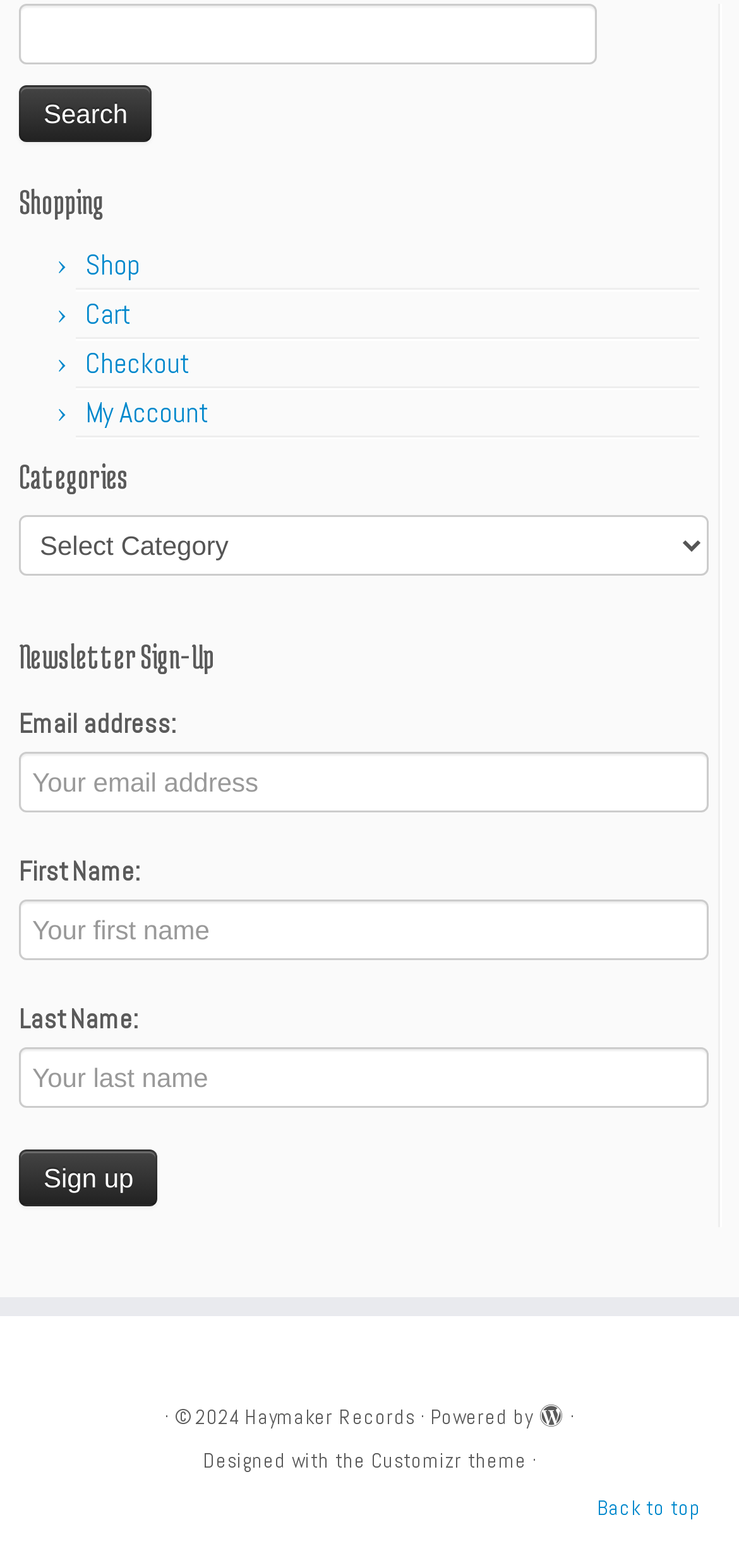Use the information in the screenshot to answer the question comprehensively: What is the copyright year of the website?

The copyright information is located at the bottom of the webpage, and it states '© 2024', indicating that the website's copyright year is 2024.